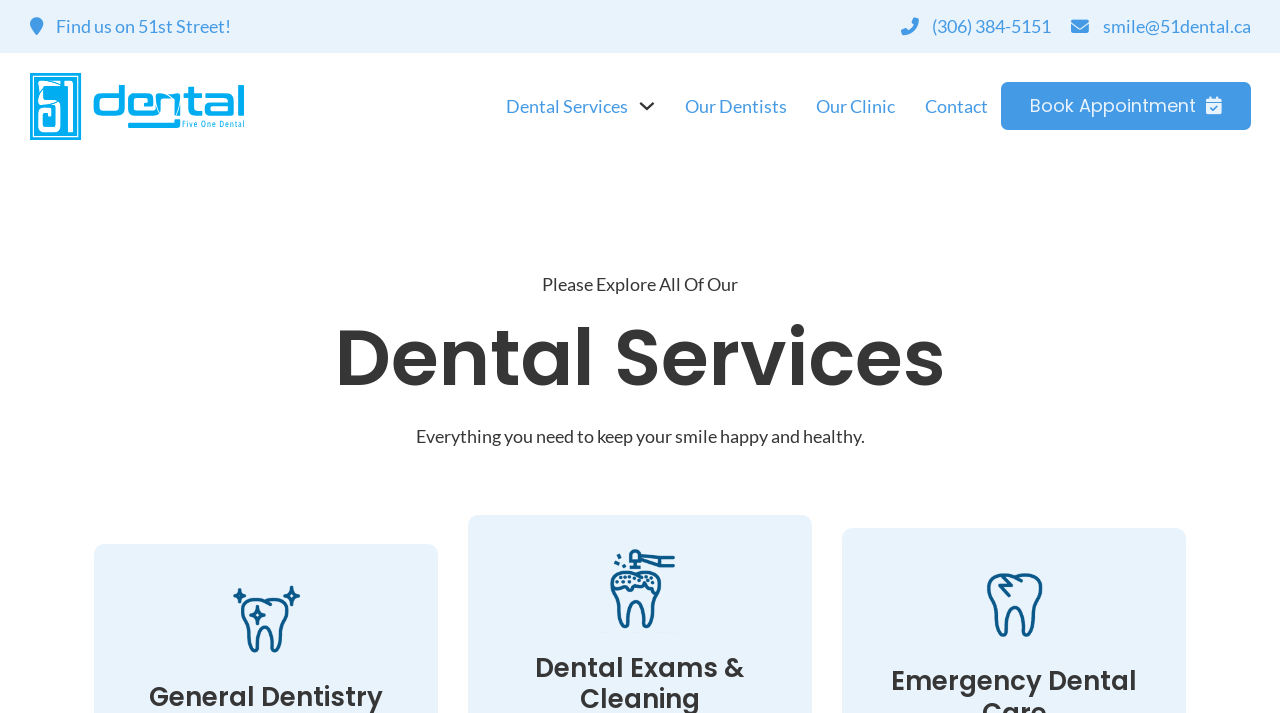Please answer the following question using a single word or phrase: 
How many figures are there on the webpage?

3